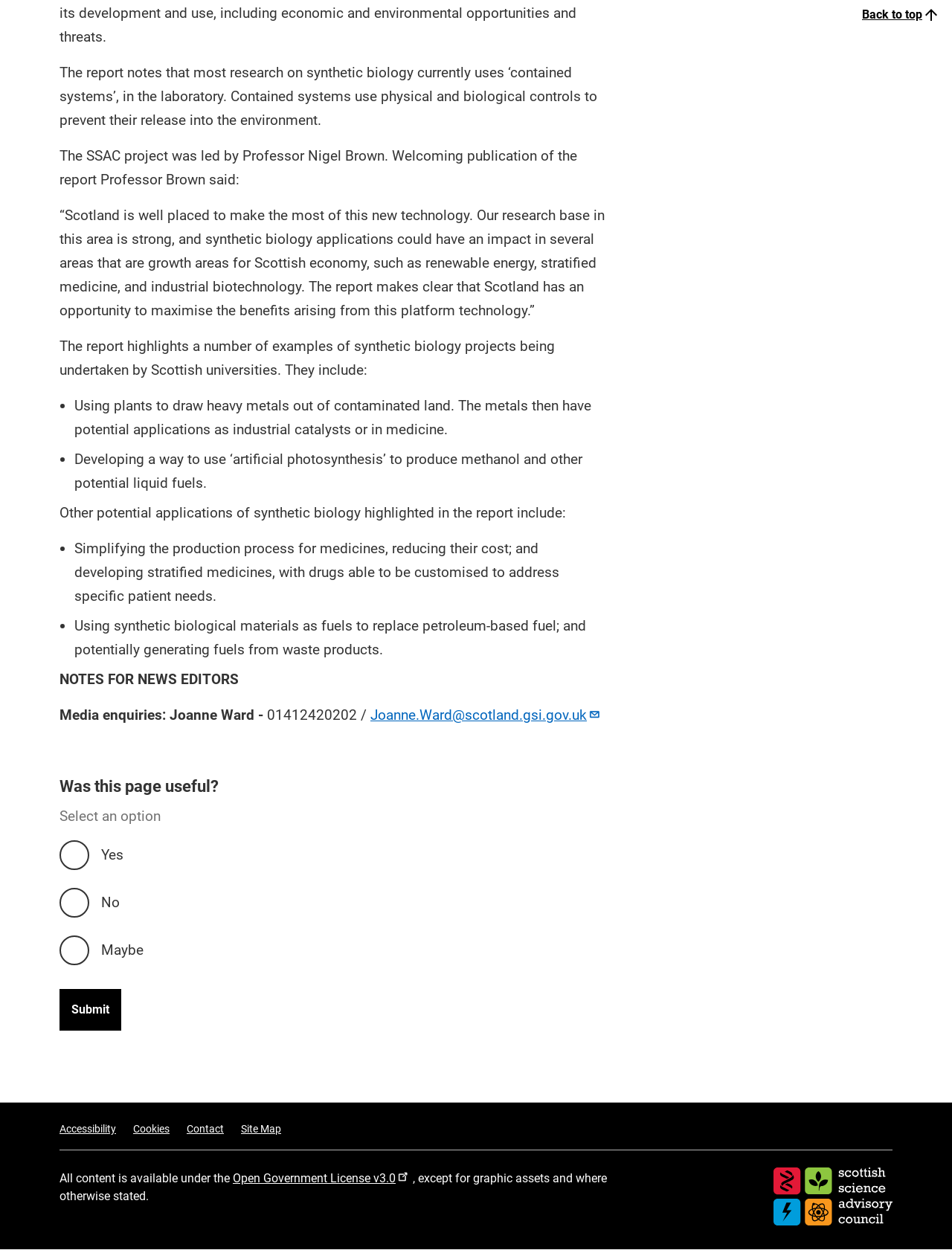Locate the bounding box coordinates of the clickable element to fulfill the following instruction: "Send an email to Joanne.Ward@scotland.gsi.gov.uk". Provide the coordinates as four float numbers between 0 and 1 in the format [left, top, right, bottom].

[0.389, 0.565, 0.634, 0.579]